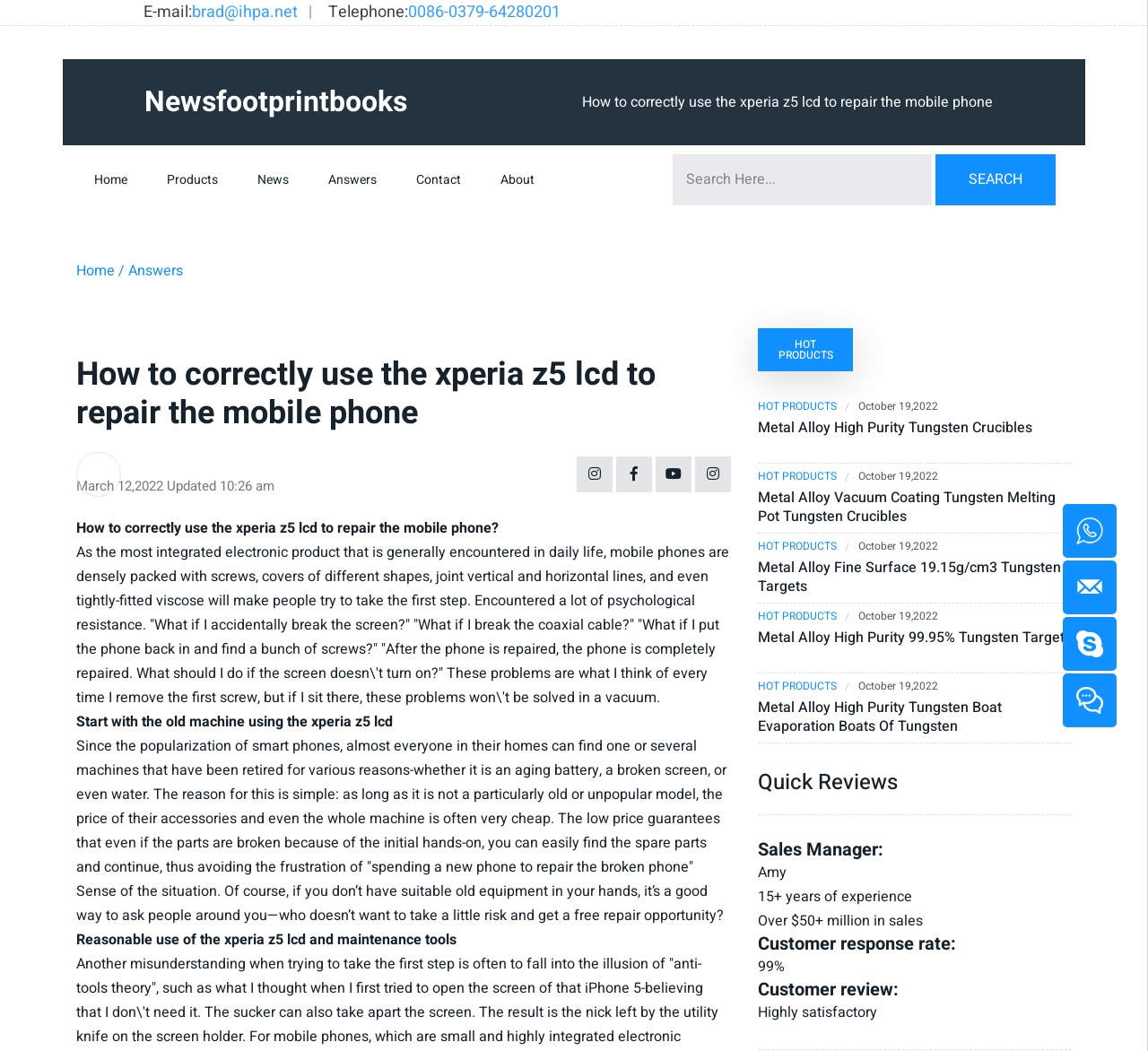Find the primary header on the webpage and provide its text.

How to correctly use the xperia z5 lcd to repair the mobile phone